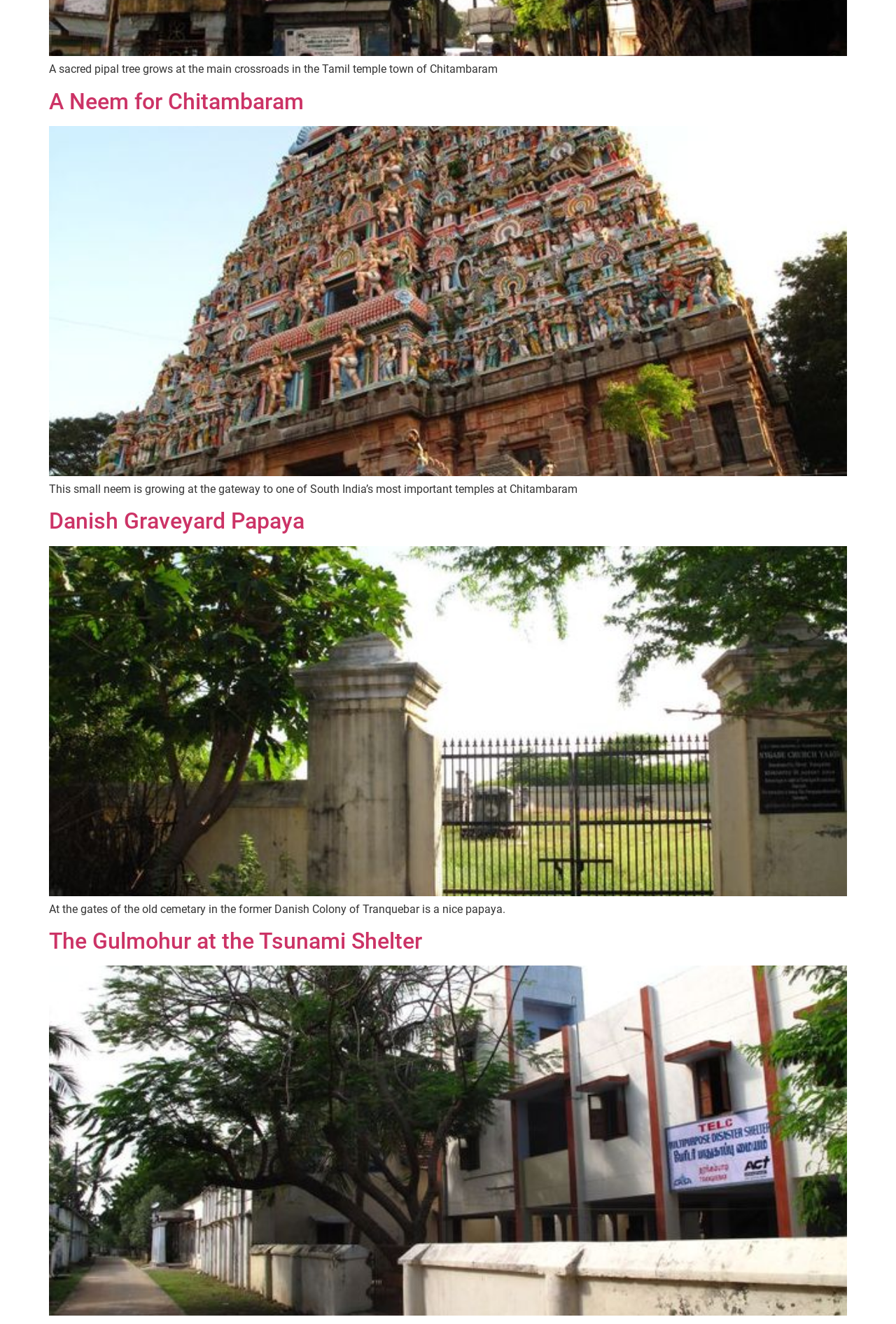Please respond to the question with a concise word or phrase:
What is the topic of the first article?

A Neem for Chitambaram